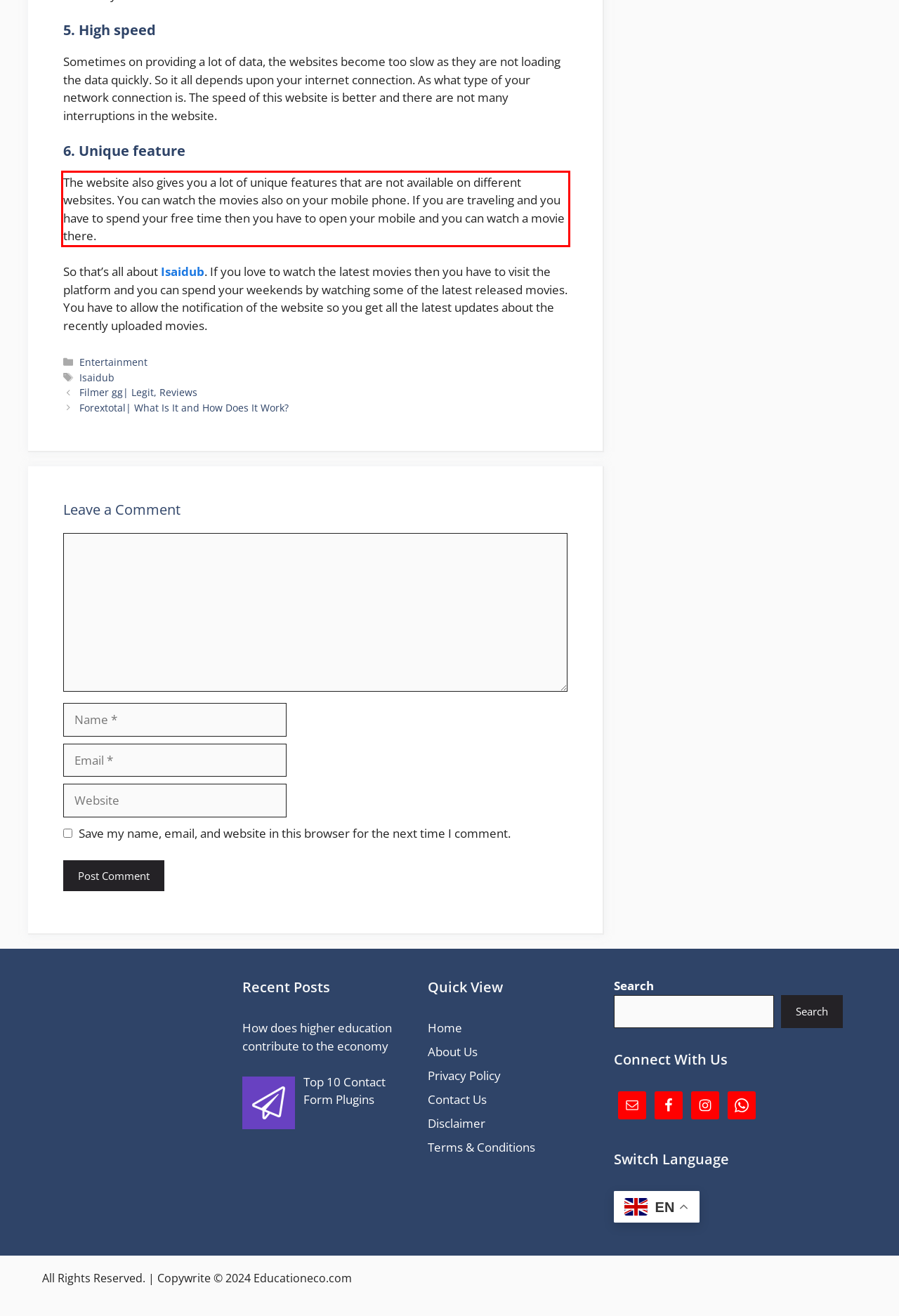Please analyze the screenshot of a webpage and extract the text content within the red bounding box using OCR.

The website also gives you a lot of unique features that are not available on different websites. You can watch the movies also on your mobile phone. If you are traveling and you have to spend your free time then you have to open your mobile and you can watch a movie there.